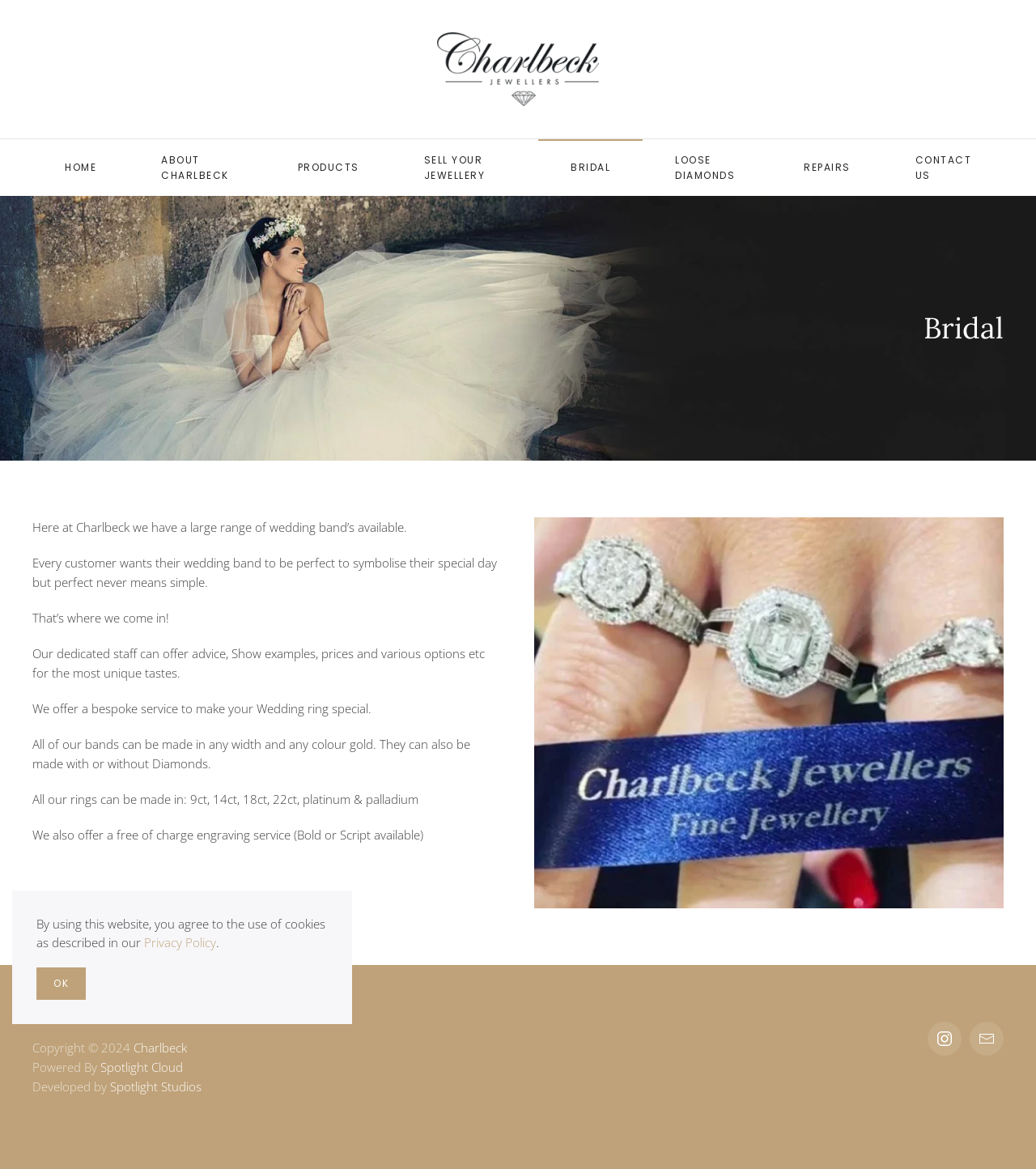Please identify the bounding box coordinates of the clickable area that will fulfill the following instruction: "Click on the 'BRIDAL' link". The coordinates should be in the format of four float numbers between 0 and 1, i.e., [left, top, right, bottom].

[0.52, 0.119, 0.621, 0.168]